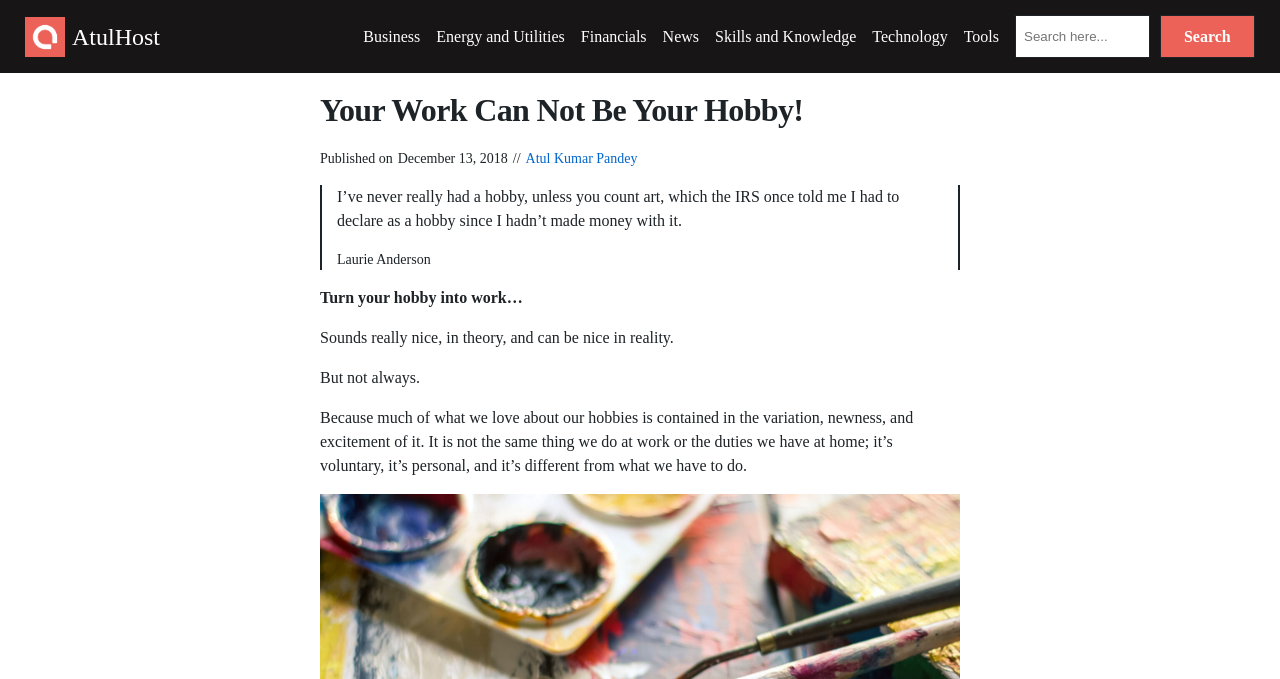From the element description: "+91 82879 03626", extract the bounding box coordinates of the UI element. The coordinates should be expressed as four float numbers between 0 and 1, in the order [left, top, right, bottom].

None